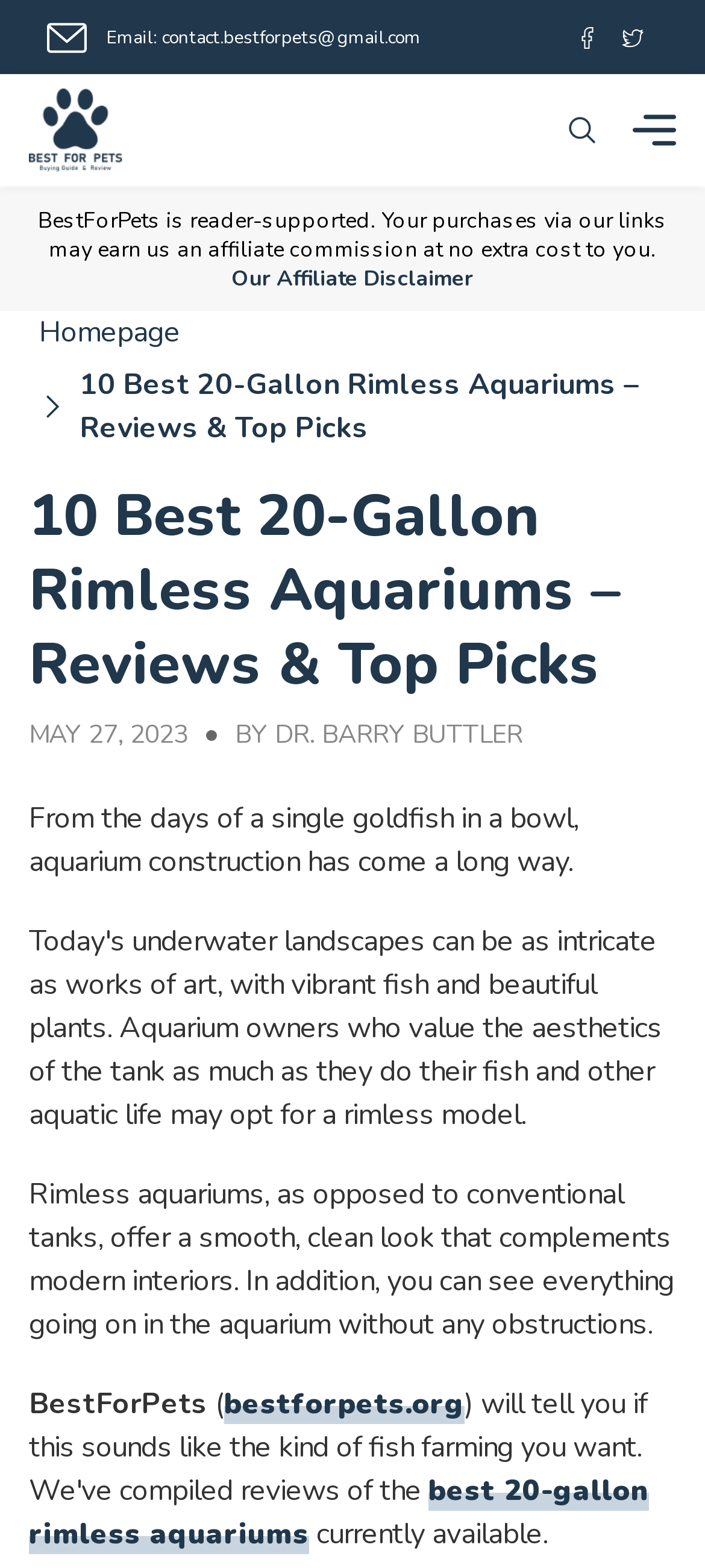Please identify the bounding box coordinates for the region that you need to click to follow this instruction: "Contact via email".

[0.067, 0.012, 0.658, 0.037]